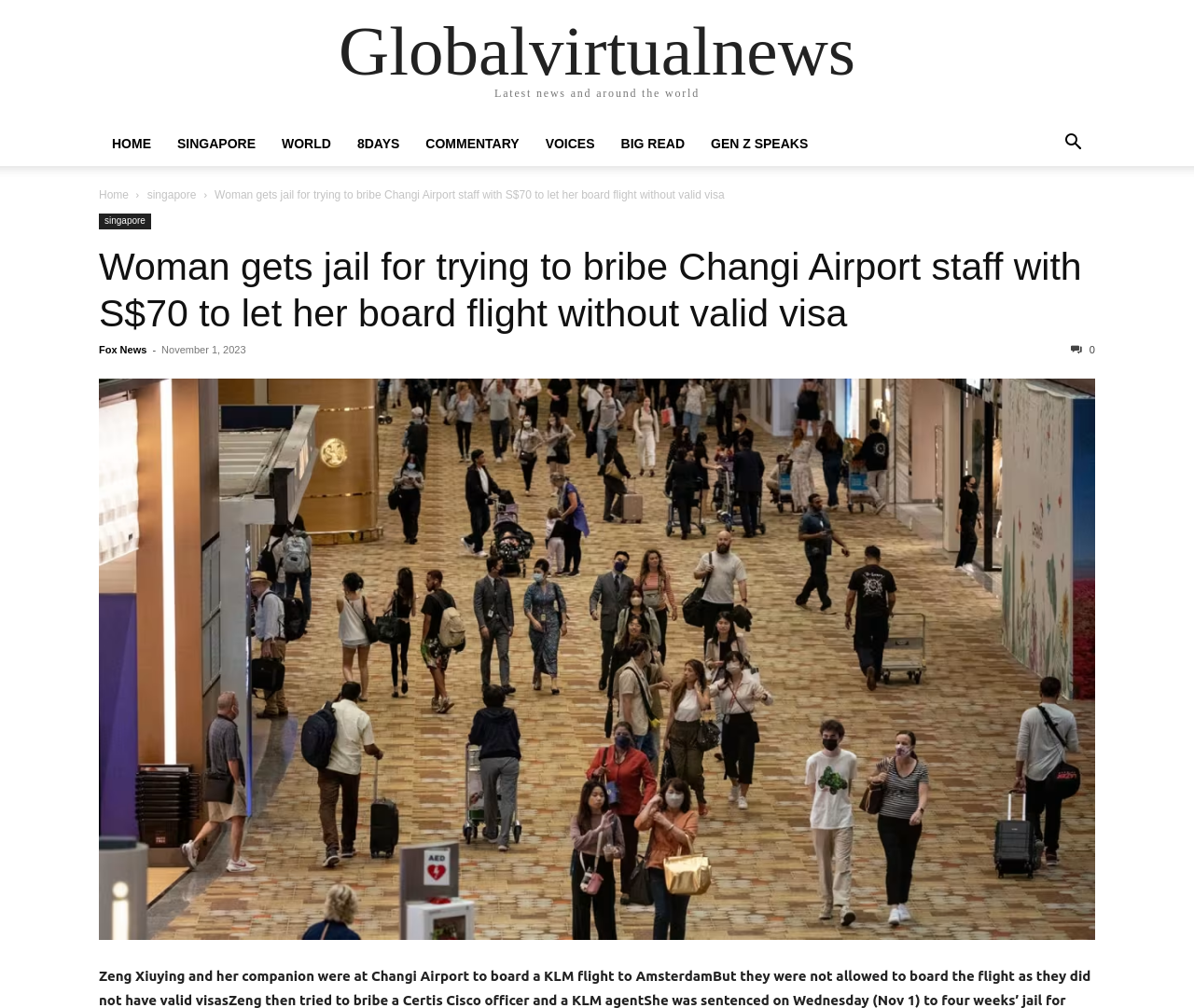What is the name of the woman in the news article?
Give a comprehensive and detailed explanation for the question.

I found the name of the woman in the news article by reading the article's content, which mentions 'Zeng Xiuying and her companion were at Changi Airport to board a KLM flight to Amsterdam'.